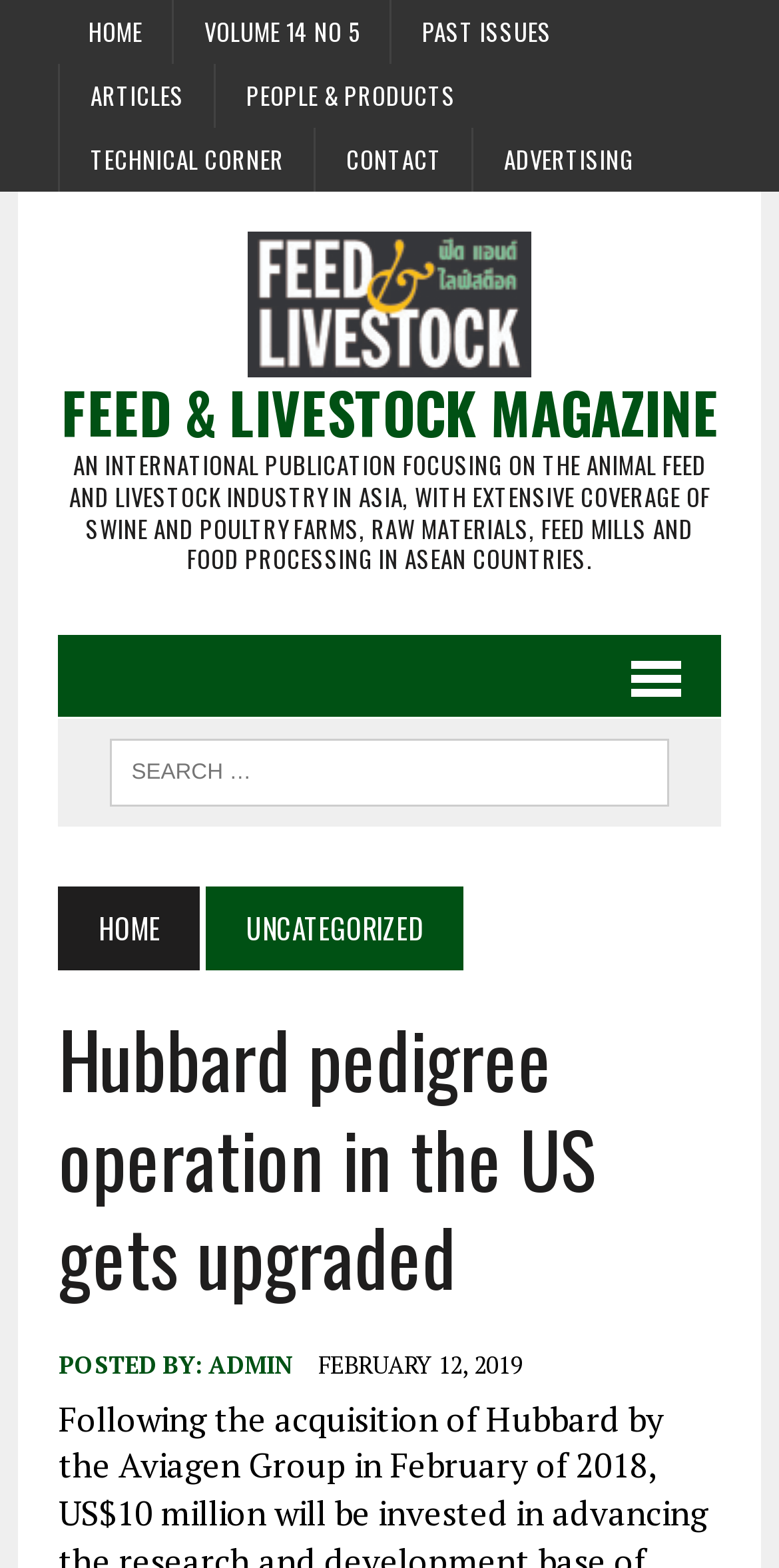Please specify the coordinates of the bounding box for the element that should be clicked to carry out this instruction: "read technical corner articles". The coordinates must be four float numbers between 0 and 1, formatted as [left, top, right, bottom].

[0.078, 0.081, 0.403, 0.122]